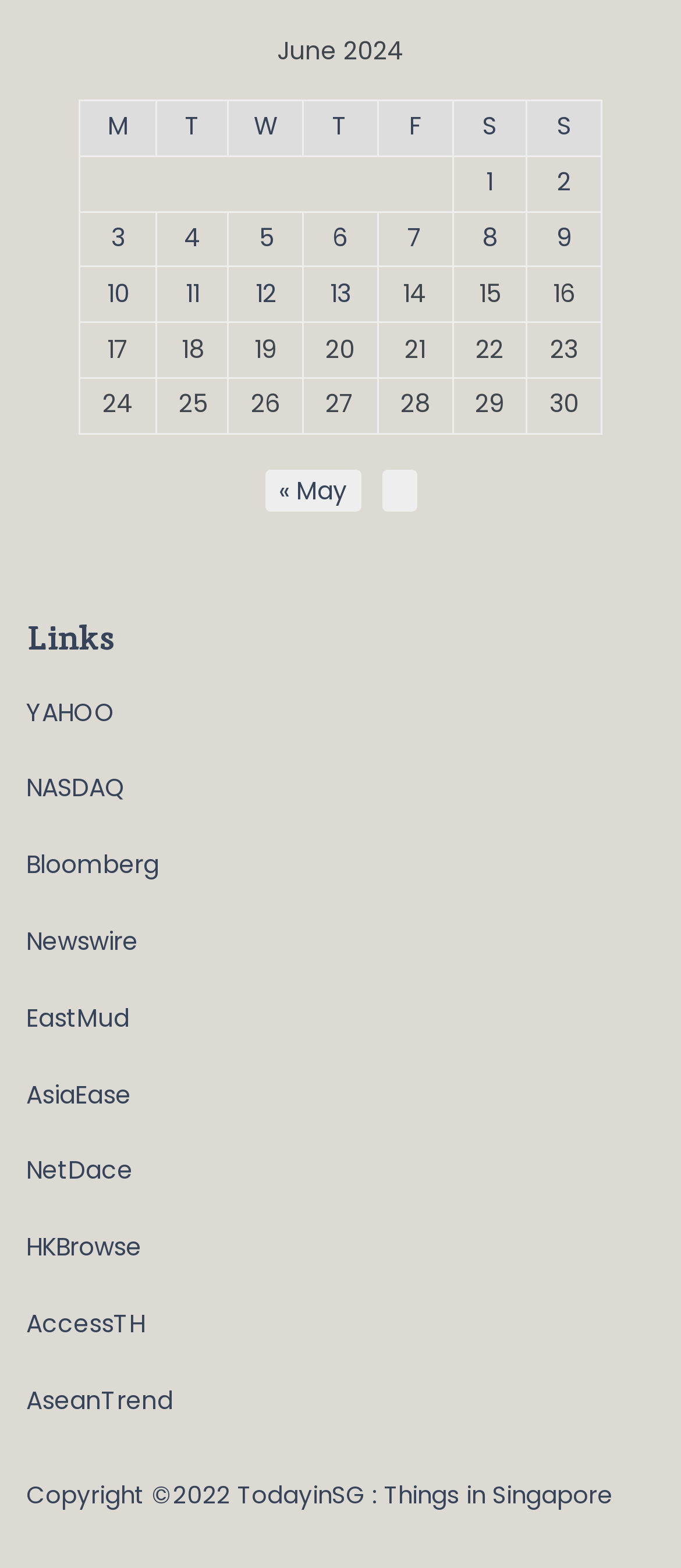Please identify the coordinates of the bounding box that should be clicked to fulfill this instruction: "Click on the link to view posts published on June 1, 2024".

[0.714, 0.104, 0.724, 0.13]